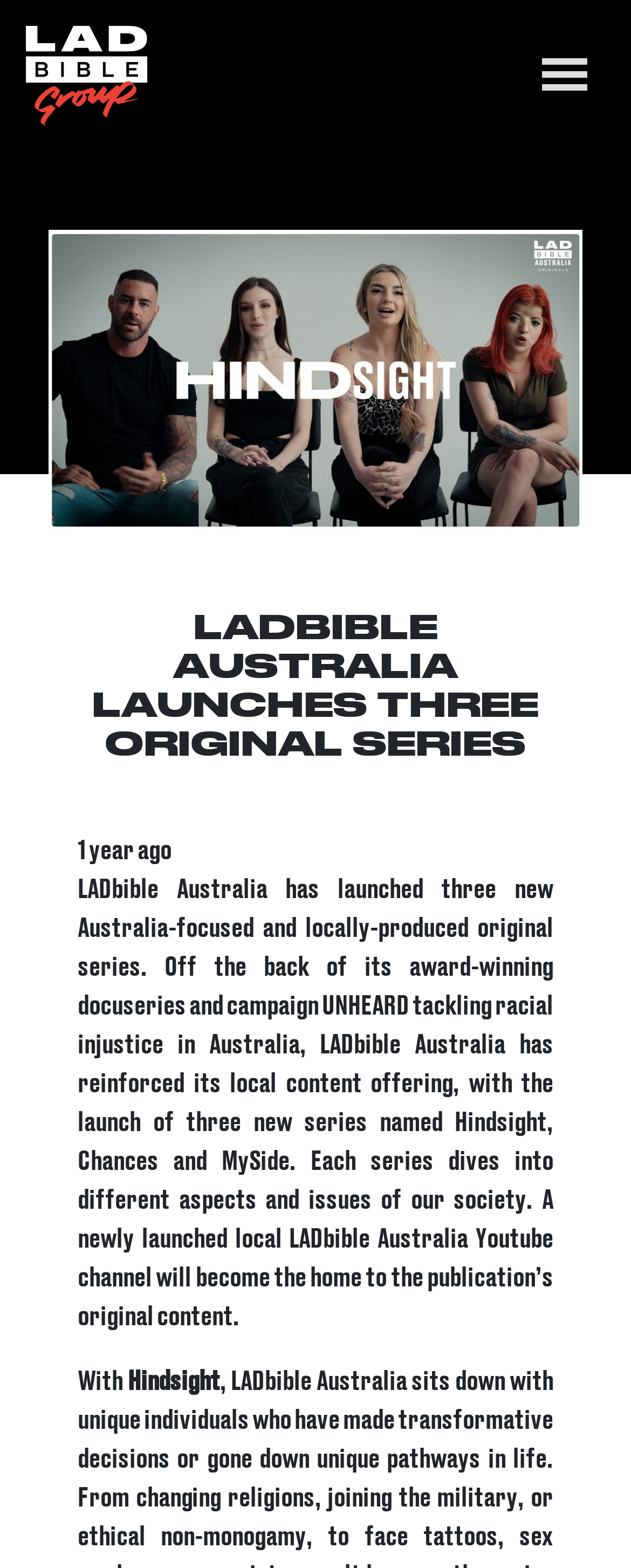Extract the bounding box coordinates for the HTML element that matches this description: ".st-white{fill:#fff}.st-red{fill:#ea4236}". The coordinates should be four float numbers between 0 and 1, i.e., [left, top, right, bottom].

[0.041, 0.032, 0.233, 0.055]